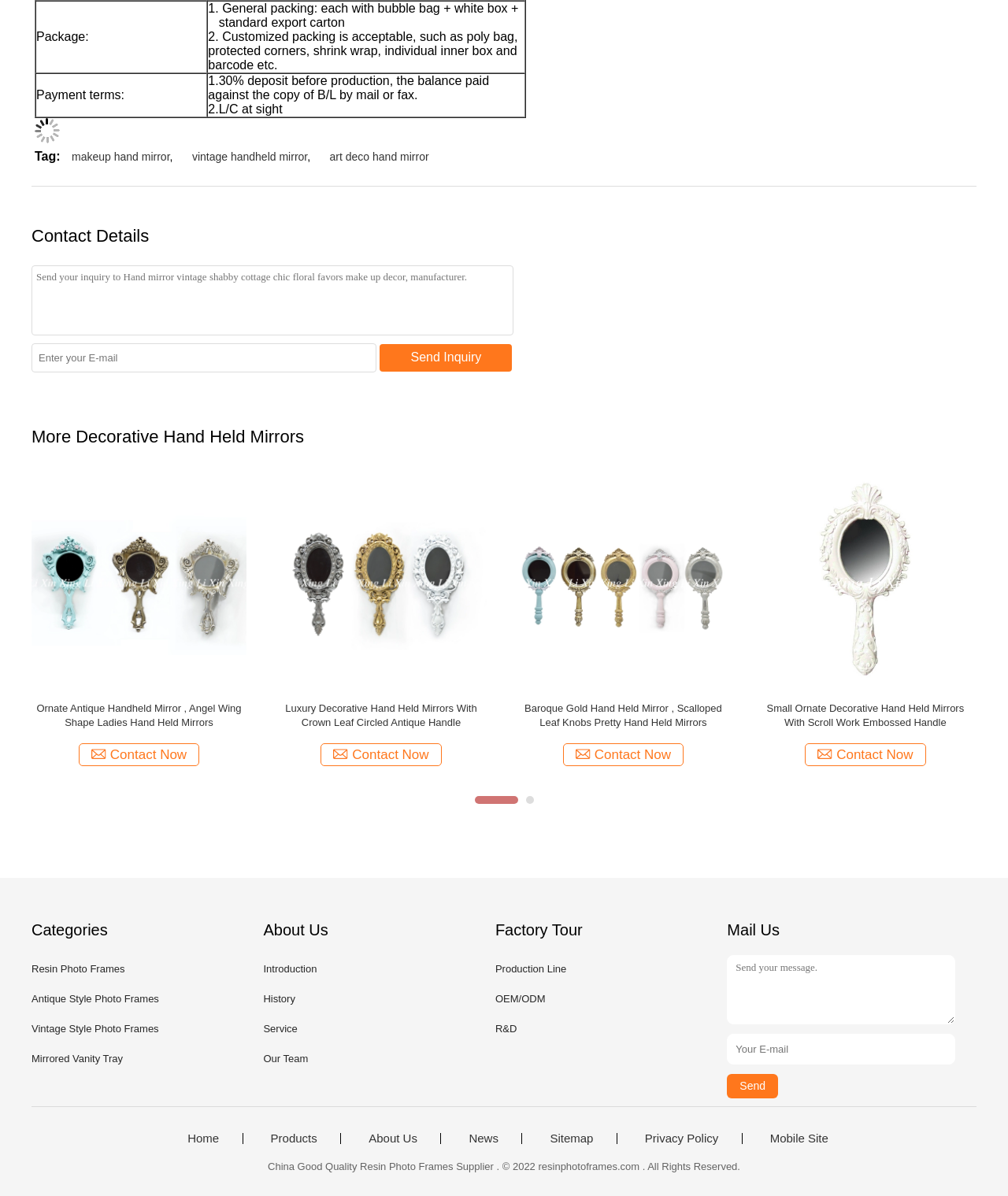Provide the bounding box coordinates for the area that should be clicked to complete the instruction: "Visit THE ARC OF GREATER HOUSTON".

None